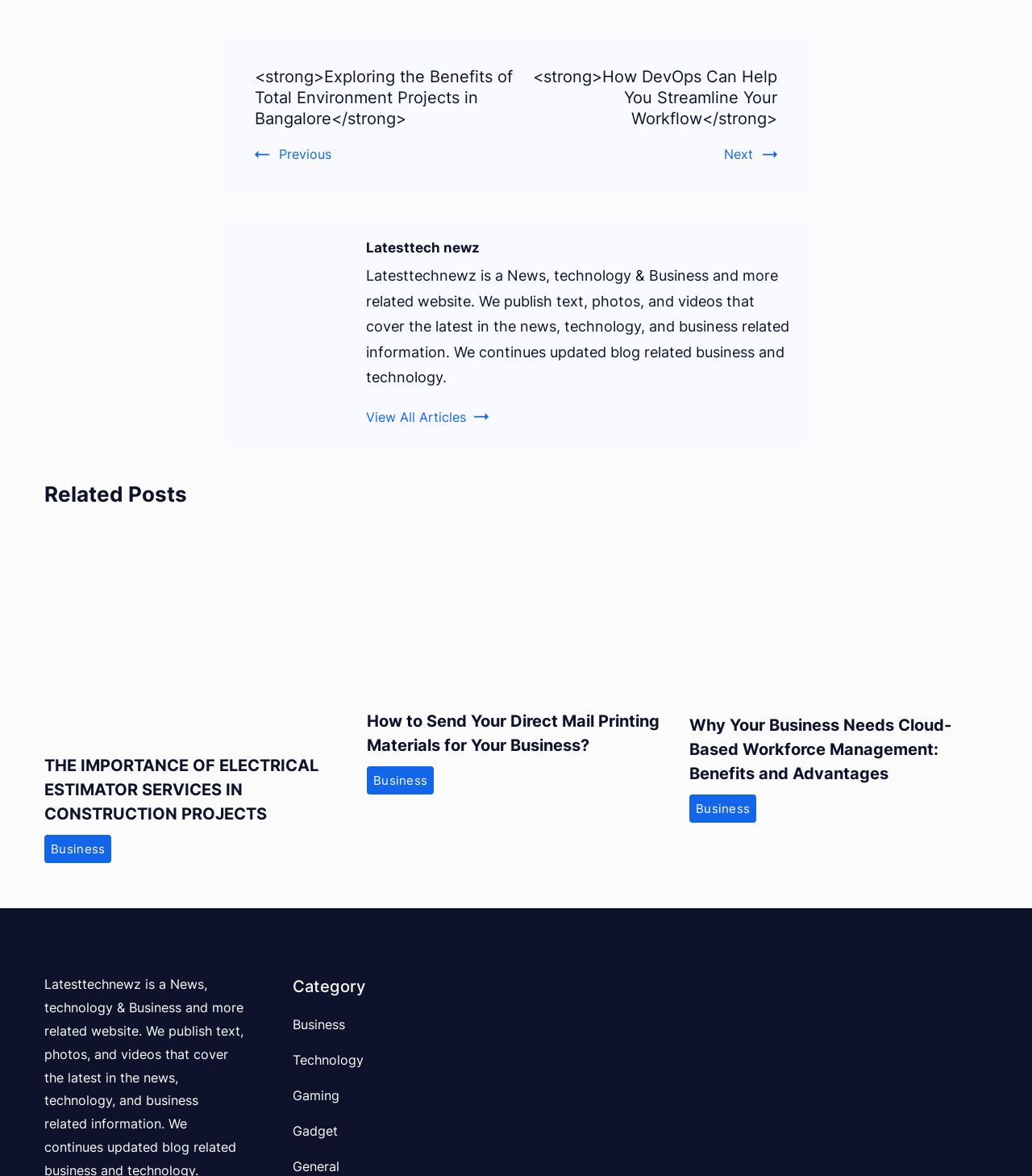Identify the bounding box coordinates of the section to be clicked to complete the task described by the following instruction: "Read more about 'How to Send Your Direct Mail Printing Materials for Your Business?'". The coordinates should be four float numbers between 0 and 1, formatted as [left, top, right, bottom].

[0.355, 0.453, 0.644, 0.468]